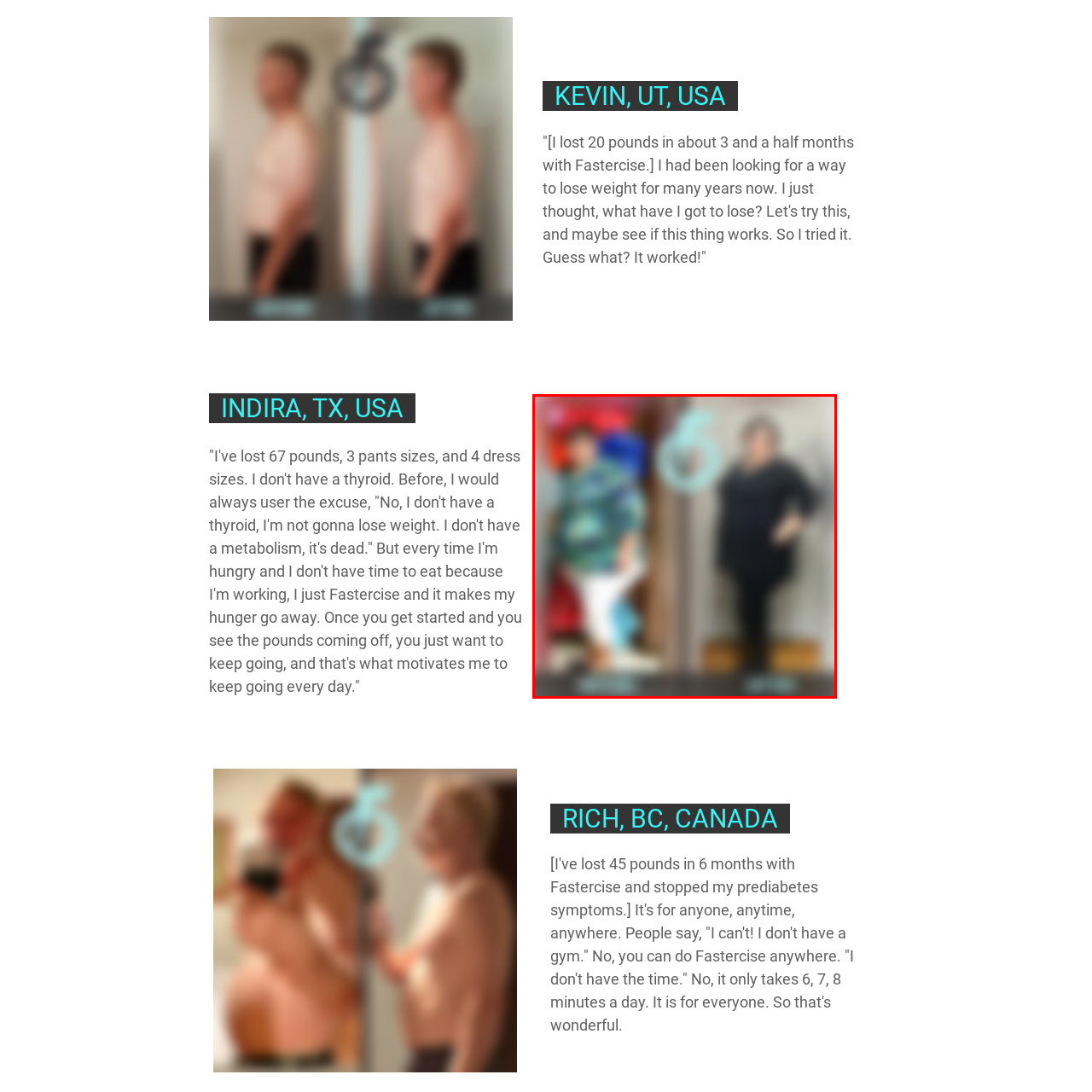Look closely at the image within the red-bordered box and thoroughly answer the question below, using details from the image: What is the purpose of the image?

The answer can be obtained by understanding the context of the image, which is a visual testament emphasizing the success stories associated with Fastercise, aiming to inspire others who may be considering a similar path to fitness and health.